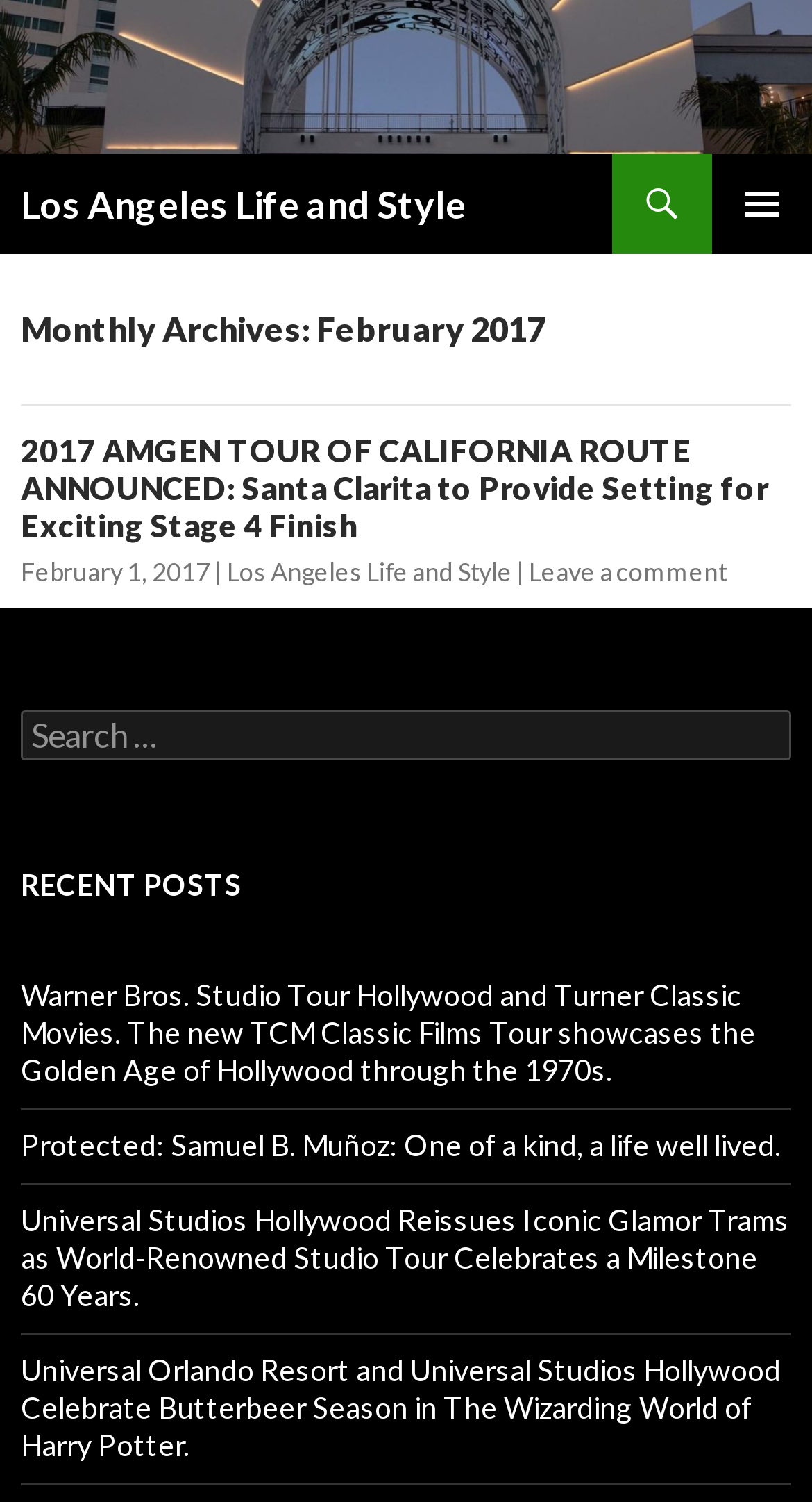Please provide a comprehensive response to the question based on the details in the image: What is the title of the first recent post?

I looked at the recent posts section, which is denoted by the heading element with text 'RECENT POSTS'. The first link element in this section has text 'Warner Bros. Studio Tour Hollywood and Turner Classic Movies. The new TCM Classic Films Tour showcases the Golden Age of Hollywood through the 1970s.', so I extracted the title of the first recent post from this text.